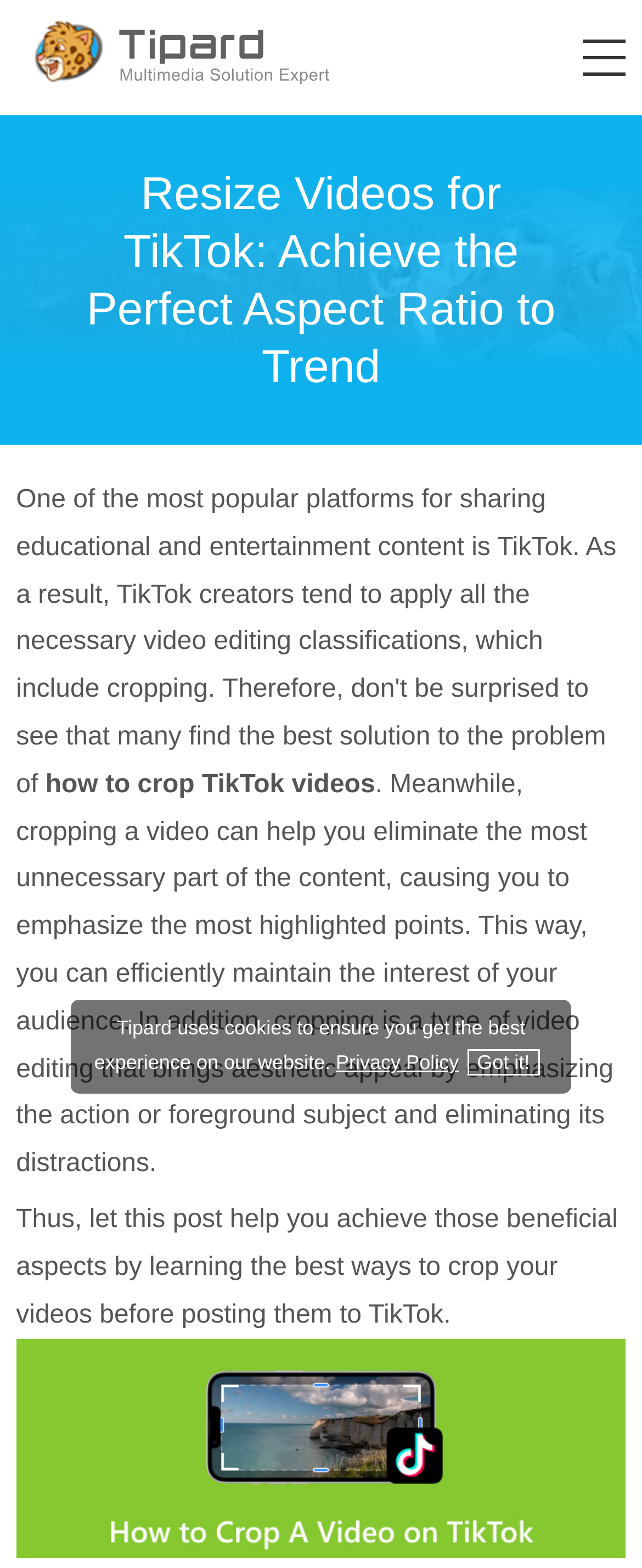Summarize the webpage in an elaborate manner.

The webpage is about cropping TikTok videos, with a focus on achieving the perfect aspect ratio to trend. At the top, there is a link to "Tipard" accompanied by an image with the same name, positioned slightly above the link. 

Below the link, a prominent heading reads "Resize Videos for TikTok: Achieve the Perfect Aspect Ratio to Trend", spanning the entire width of the page. 

Further down, there are three blocks of text. The first block is a brief summary of the importance of cropping videos, stating that it helps eliminate unnecessary parts, maintain audience interest, and adds aesthetic appeal. The second block explains that the post will provide guidance on the best ways to crop videos before posting them to TikTok. 

To the right of the second block of text, there is a large image titled "How to Crop A Video on TikTok", taking up most of the page's width. 

At the bottom, there is a table with a message about Tipard using cookies to ensure the best experience on their website, accompanied by a link to the "Privacy Policy" and a "Got it!" button.